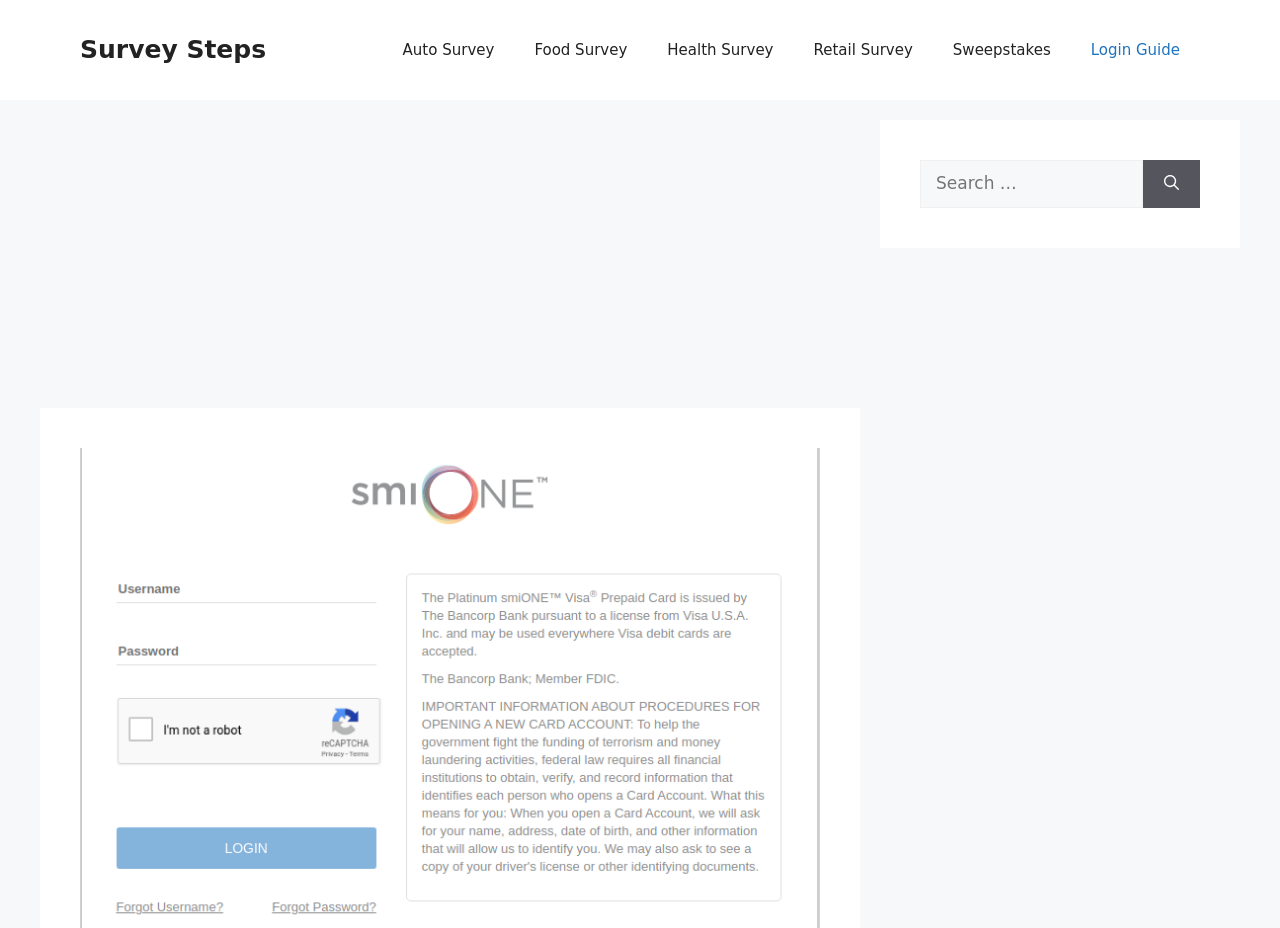Identify the first-level heading on the webpage and generate its text content.

cardholderweb.smionecard.com – Access To SmiONE Visa Prepaid Card Account